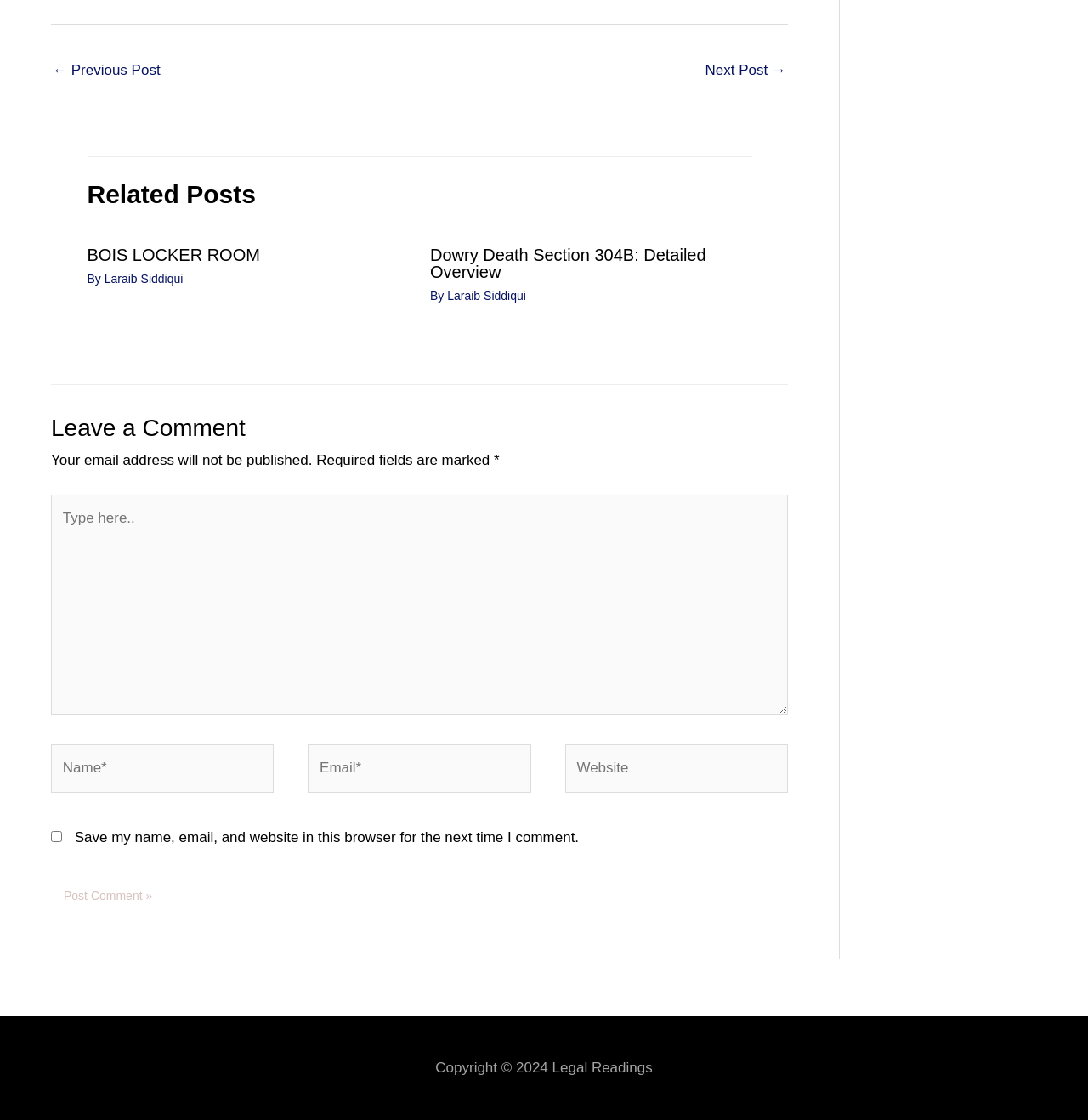Please answer the following question using a single word or phrase: 
Who is the author of the second related post?

Laraib Siddiqui